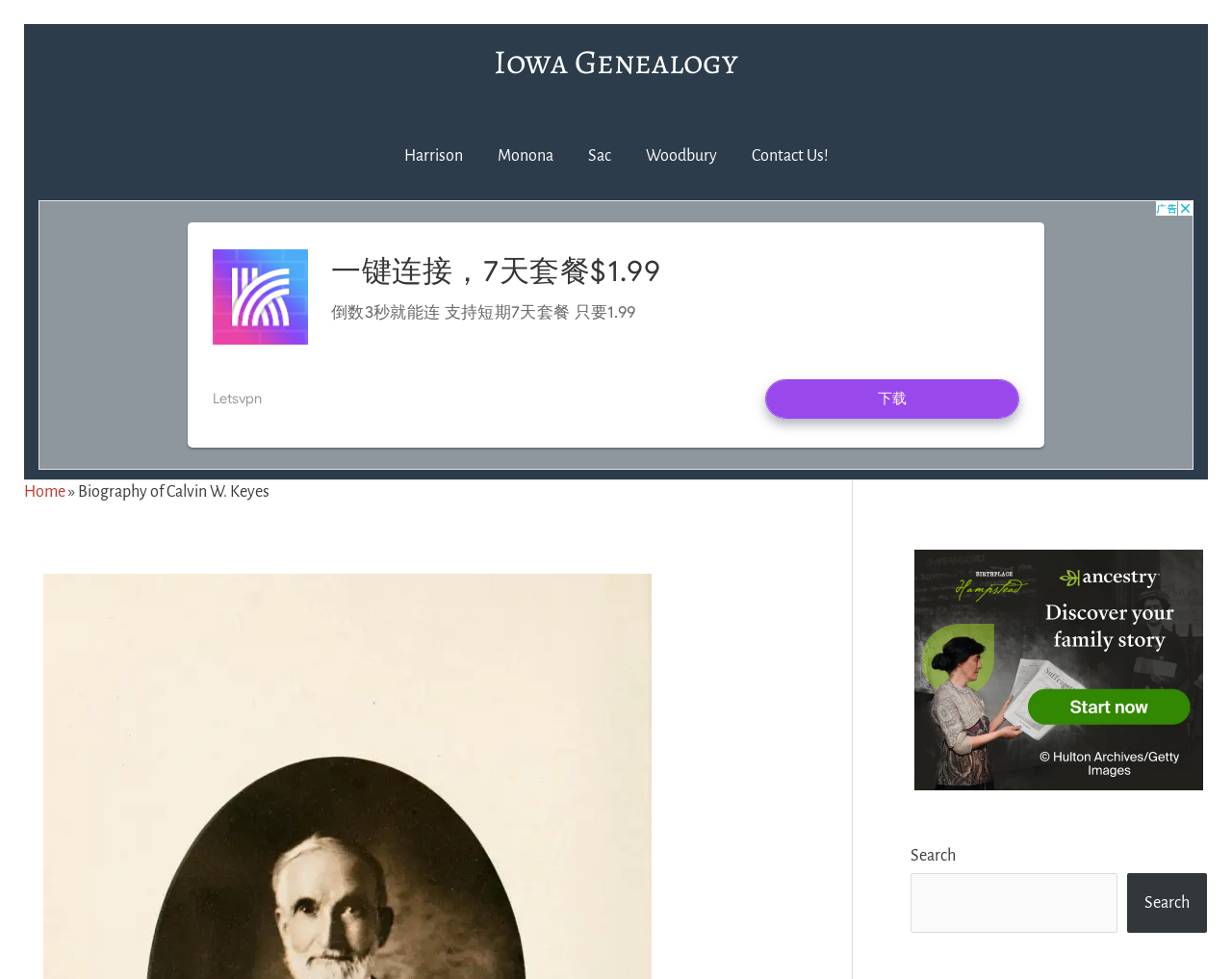Identify the bounding box coordinates of the clickable region to carry out the given instruction: "Search".

[0.915, 0.892, 0.98, 0.952]